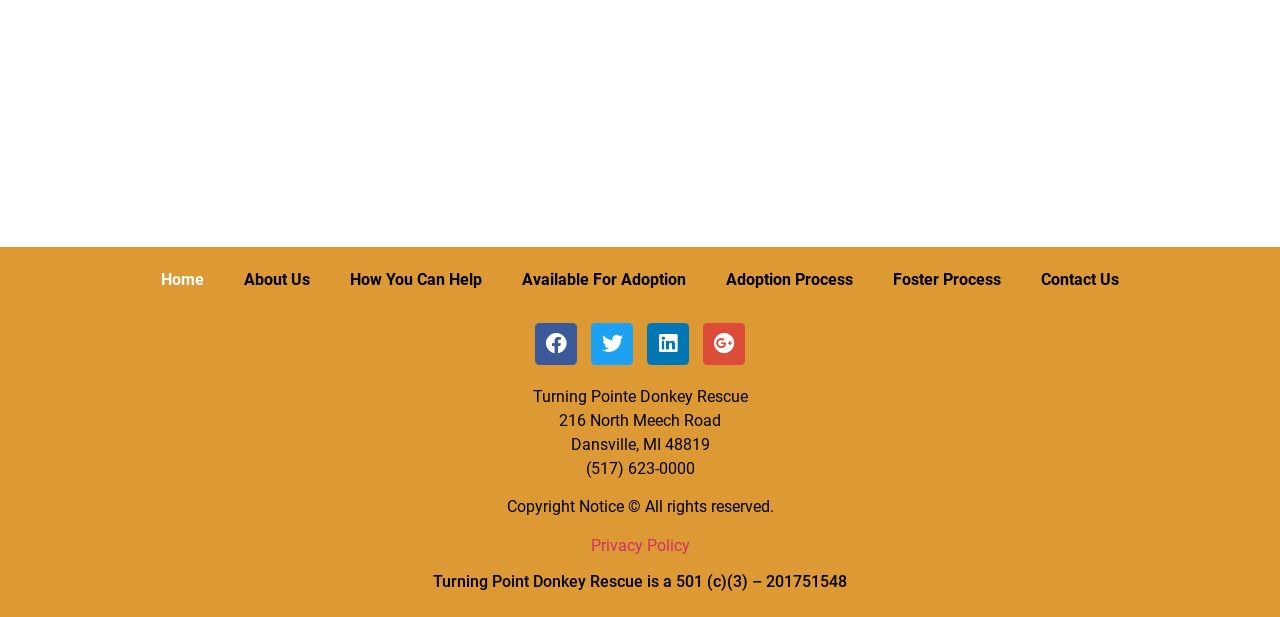Carefully examine the image and provide an in-depth answer to the question: What type of organization is Turning Pointe Donkey Rescue?

The type of organization can be found in the heading element 'Turning Point Donkey Rescue is a 501 (c)(3) – 201751548' located at the bottom of the webpage, which provides information about the organization's status.